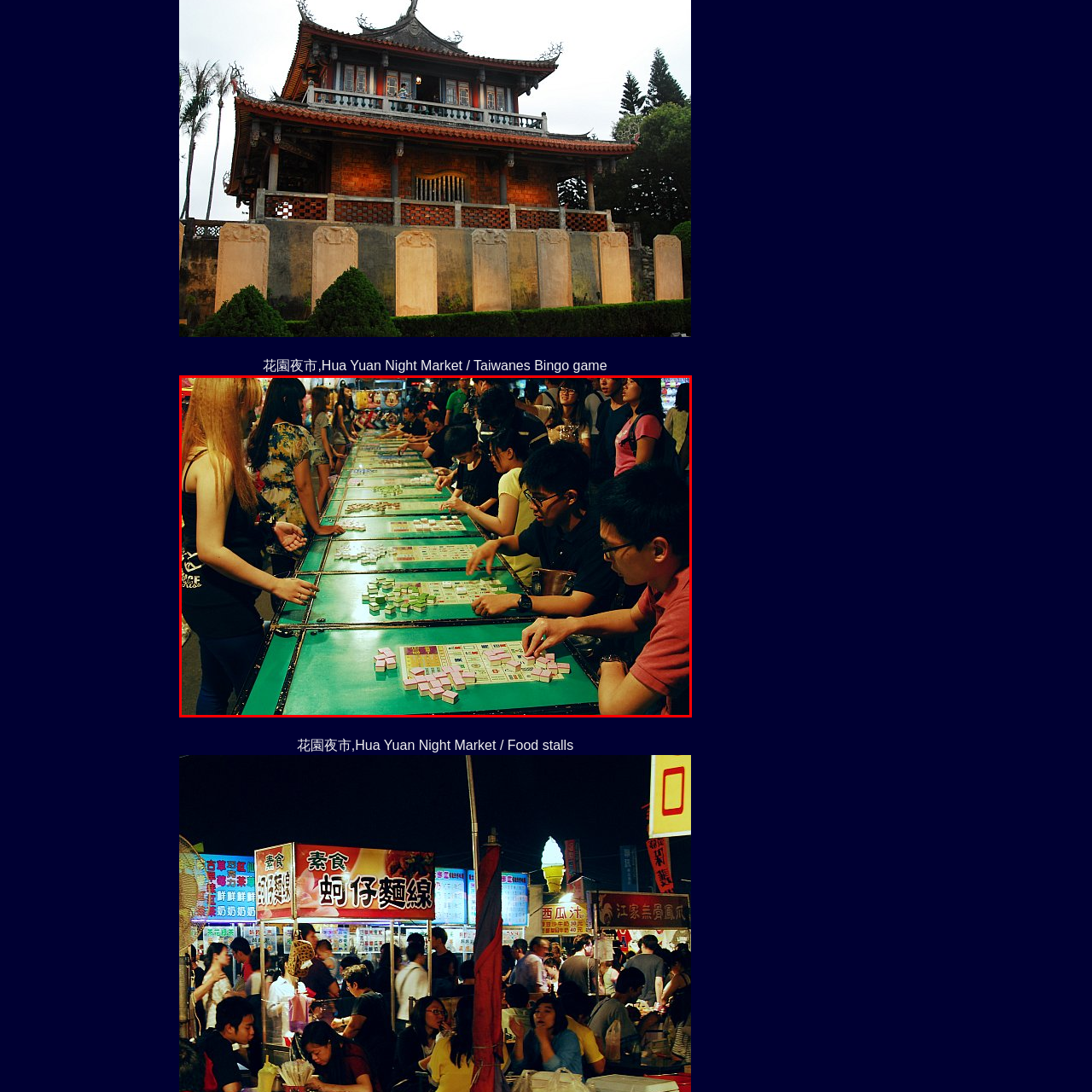Focus your attention on the picture enclosed within the red border and formulate a detailed answer to the question below, using the image as your primary reference: 
What is the atmosphere of the night market?

The caption describes the market atmosphere as 'bustling' and 'festive', with bright lights and lively chatter contributing to the ambiance, creating a community experience centered around the traditional Taiwanese game.